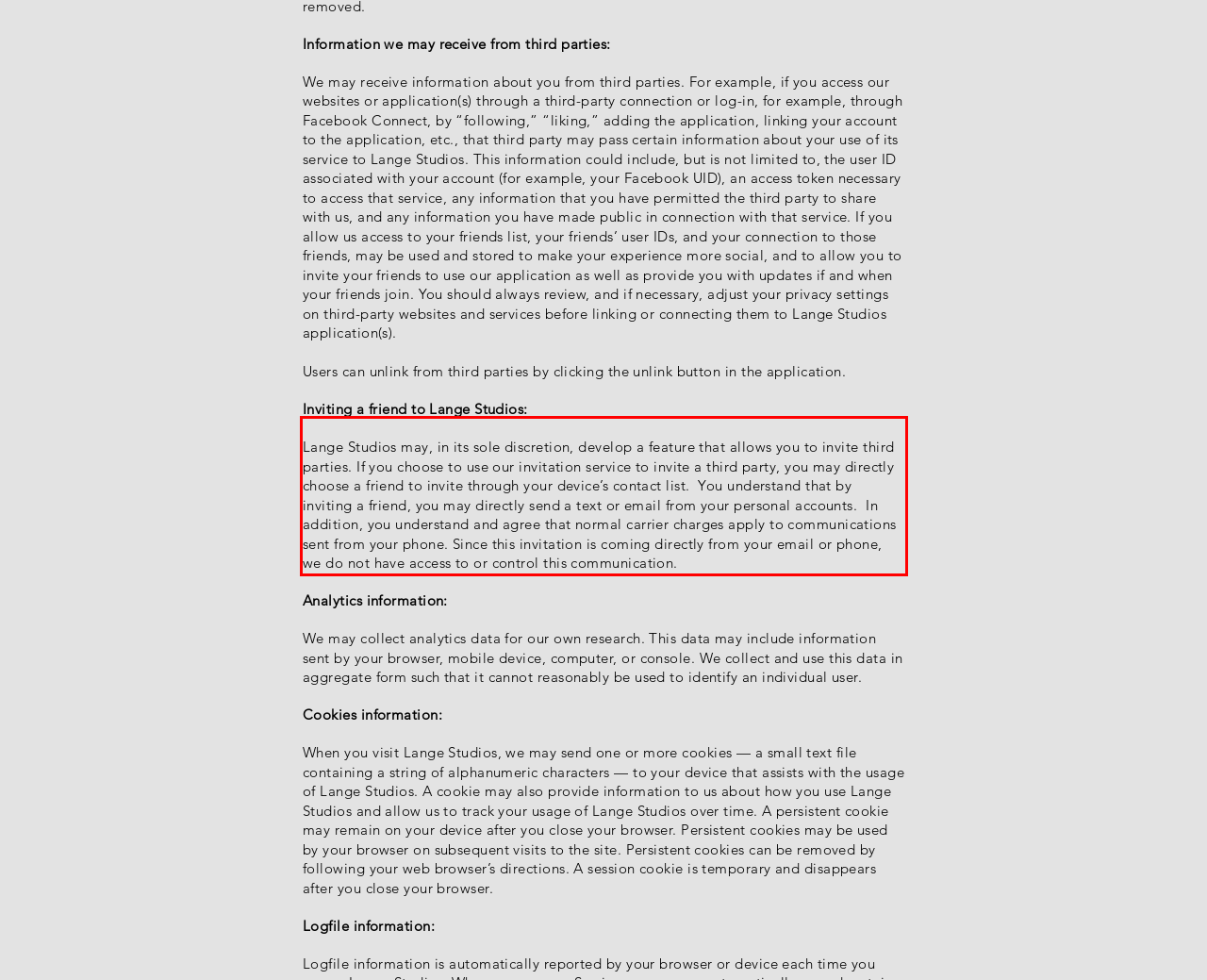Locate the red bounding box in the provided webpage screenshot and use OCR to determine the text content inside it.

Lange Studios may, in its sole discretion, develop a feature that allows you to invite third parties. If you choose to use our invitation service to invite a third party, you may directly choose a friend to invite through your device’s contact list. You understand that by inviting a friend, you may directly send a text or email from your personal accounts. In addition, you understand and agree that normal carrier charges apply to communications sent from your phone. Since this invitation is coming directly from your email or phone, we do not have access to or control this communication.